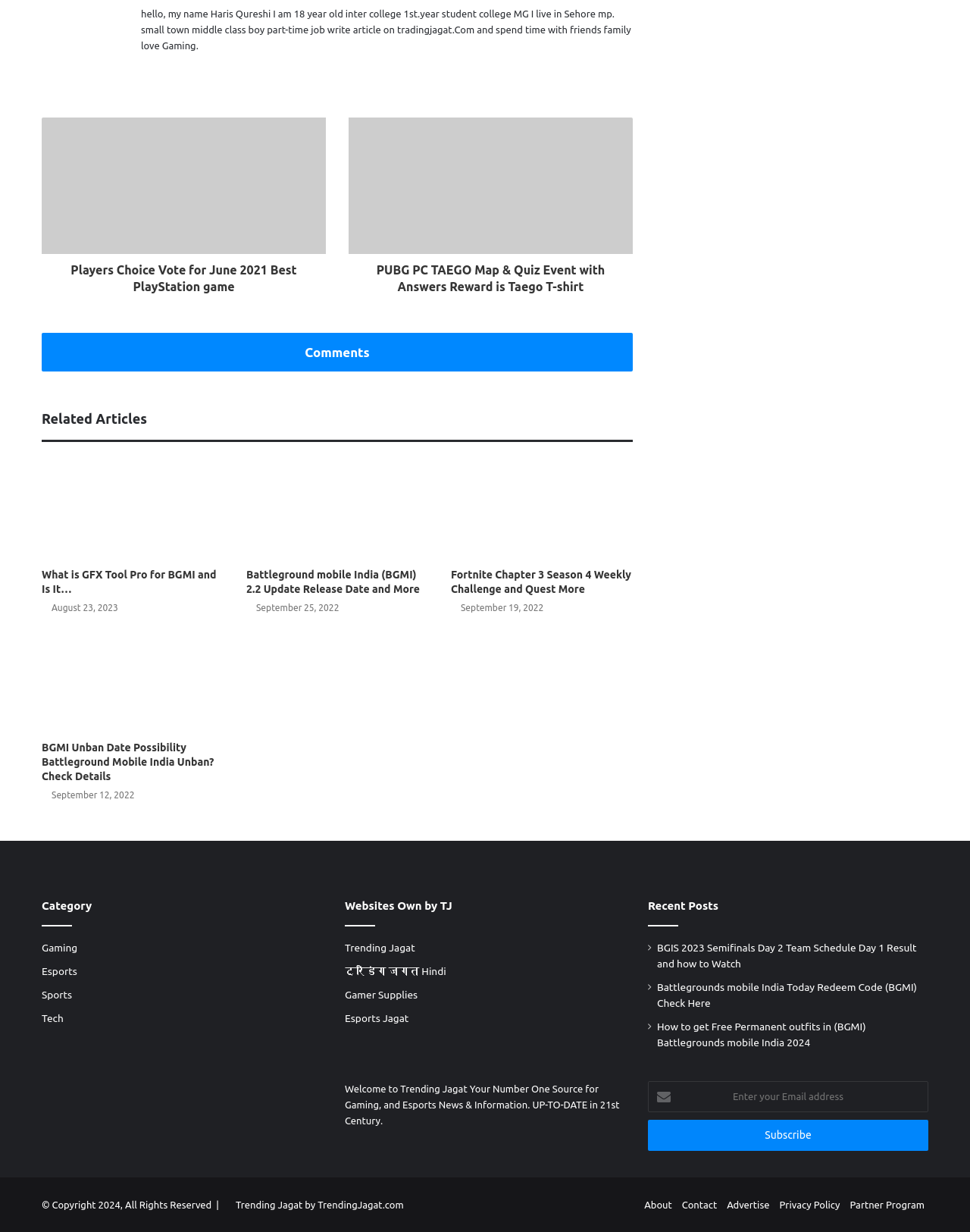Find the bounding box coordinates for the area you need to click to carry out the instruction: "Read the article 'BGMI Unban Date Possibility Battleground Mobile India Unban? Check Details'". The coordinates should be four float numbers between 0 and 1, indicated as [left, top, right, bottom].

[0.043, 0.512, 0.23, 0.595]